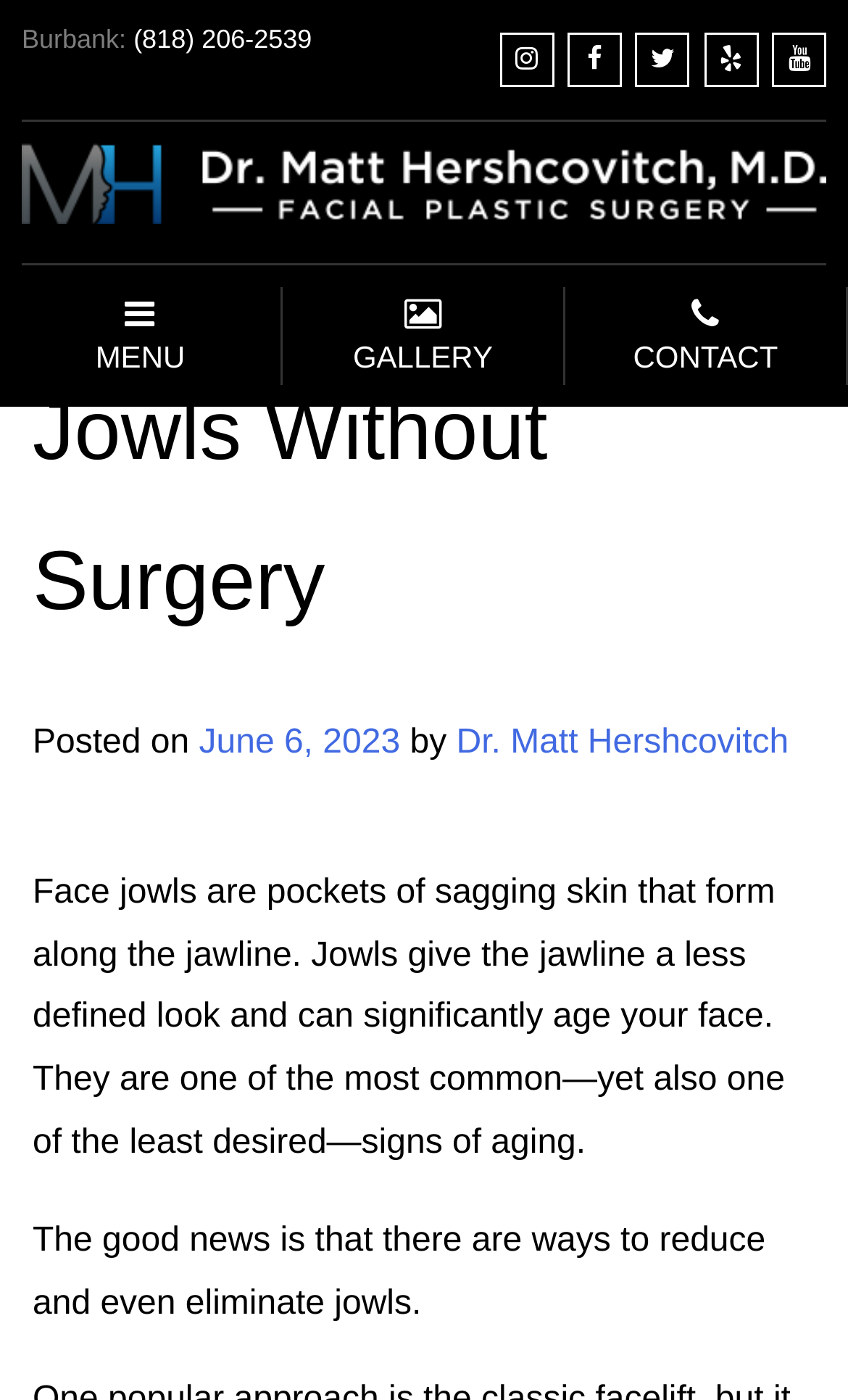Who wrote the article on mini facelifts?
Please provide a full and detailed response to the question.

I found the author's name by looking at the section below the main heading, where it says 'Posted on June 6, 2023 by Dr. Matt Hershcovitch'.